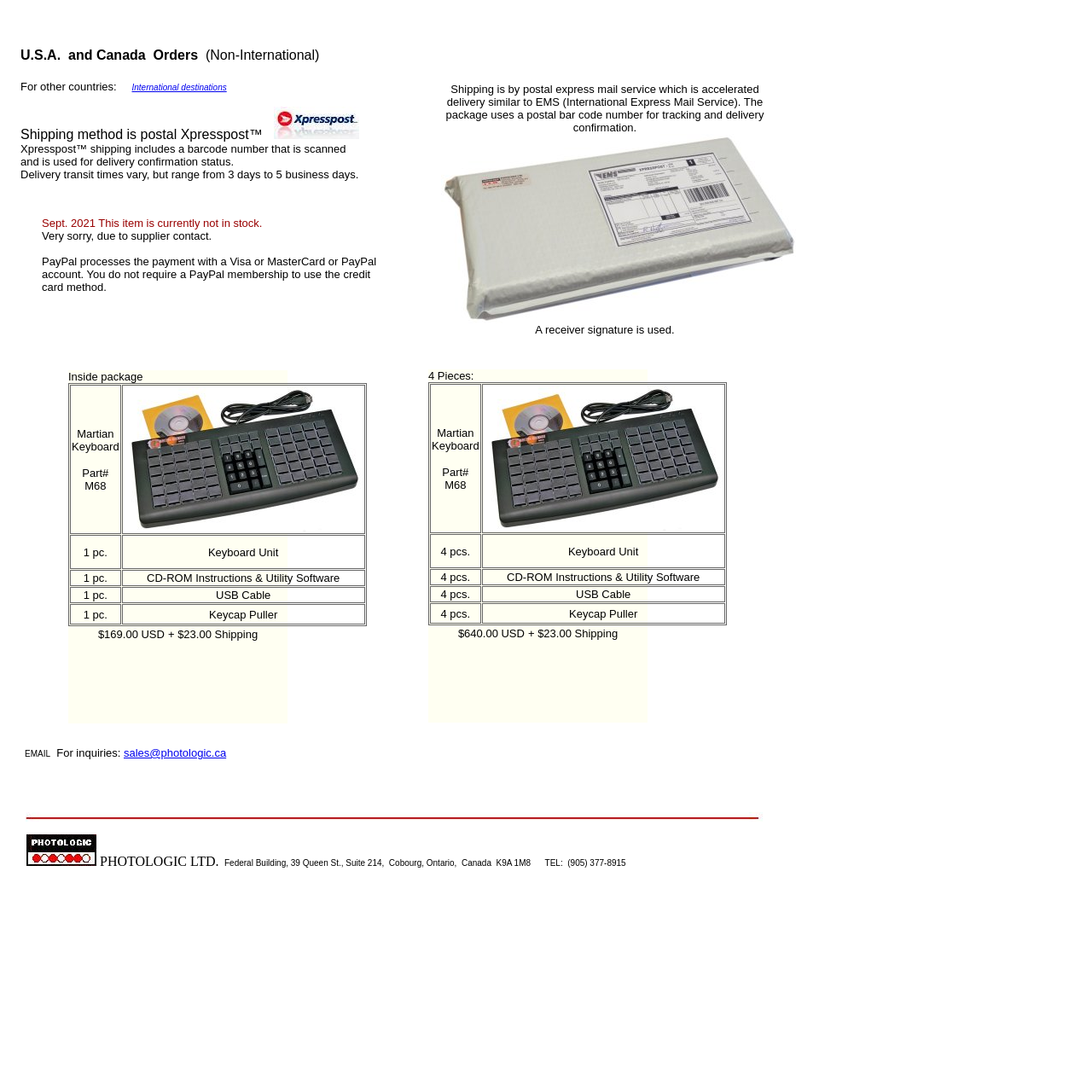Please provide a one-word or short phrase answer to the question:
What is the estimated delivery transit time for Xpresspost shipping?

3-5 business days